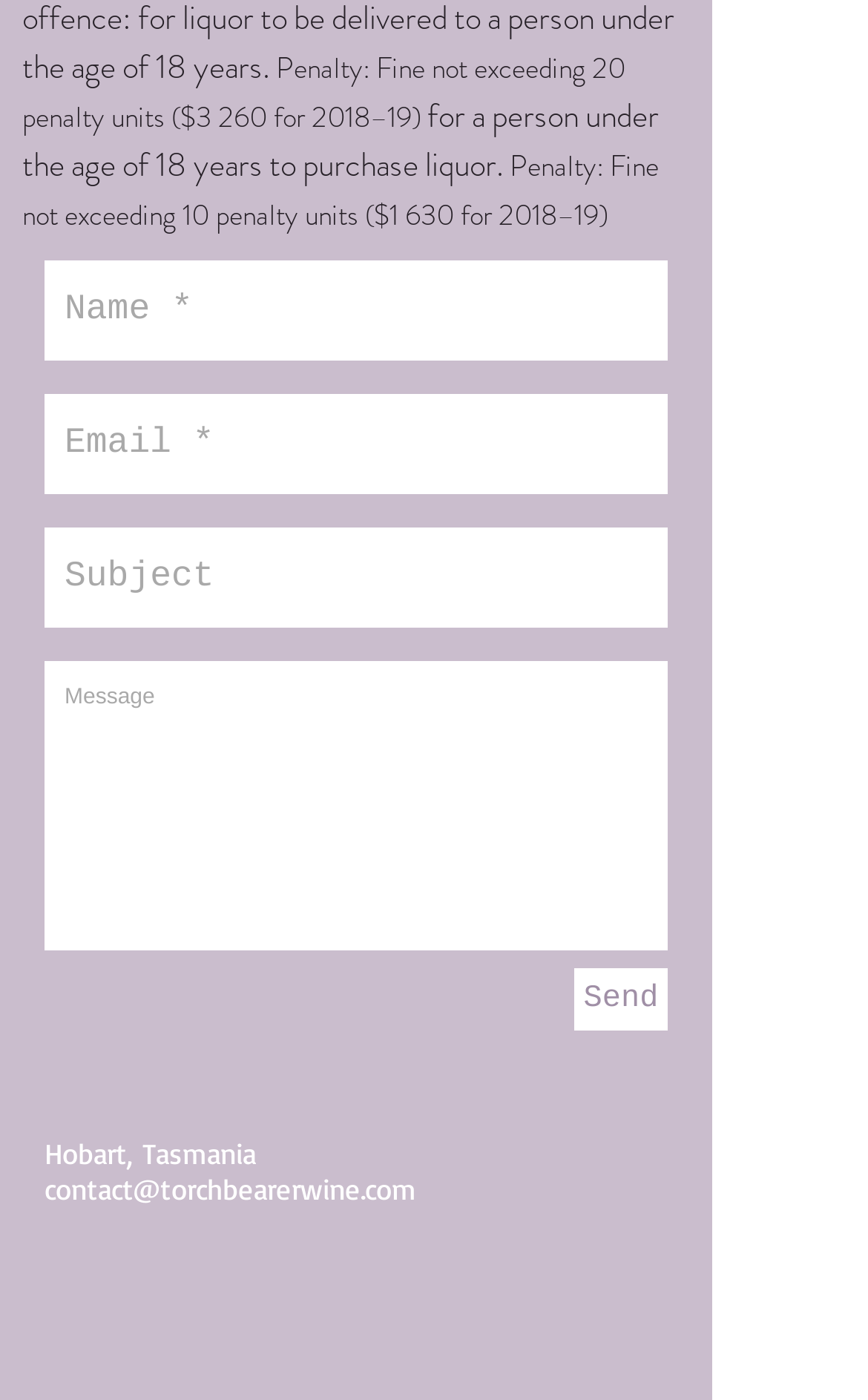Bounding box coordinates are specified in the format (top-left x, top-left y, bottom-right x, bottom-right y). All values are floating point numbers bounded between 0 and 1. Please provide the bounding box coordinate of the region this sentence describes: aria-label="Subject" name="subject" placeholder="Subject"

[0.051, 0.376, 0.769, 0.448]